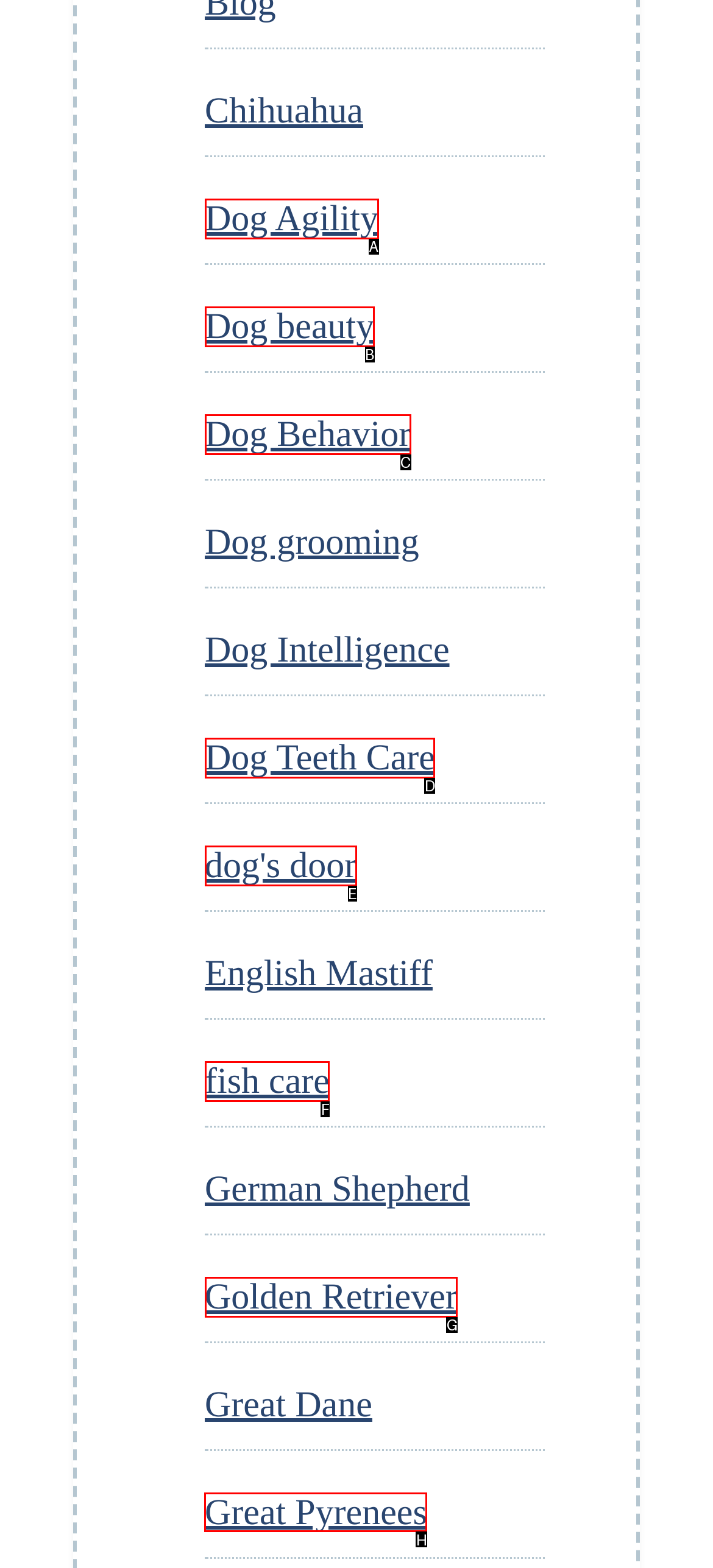Tell me which letter corresponds to the UI element that should be clicked to fulfill this instruction: read about Great Pyrenees
Answer using the letter of the chosen option directly.

H